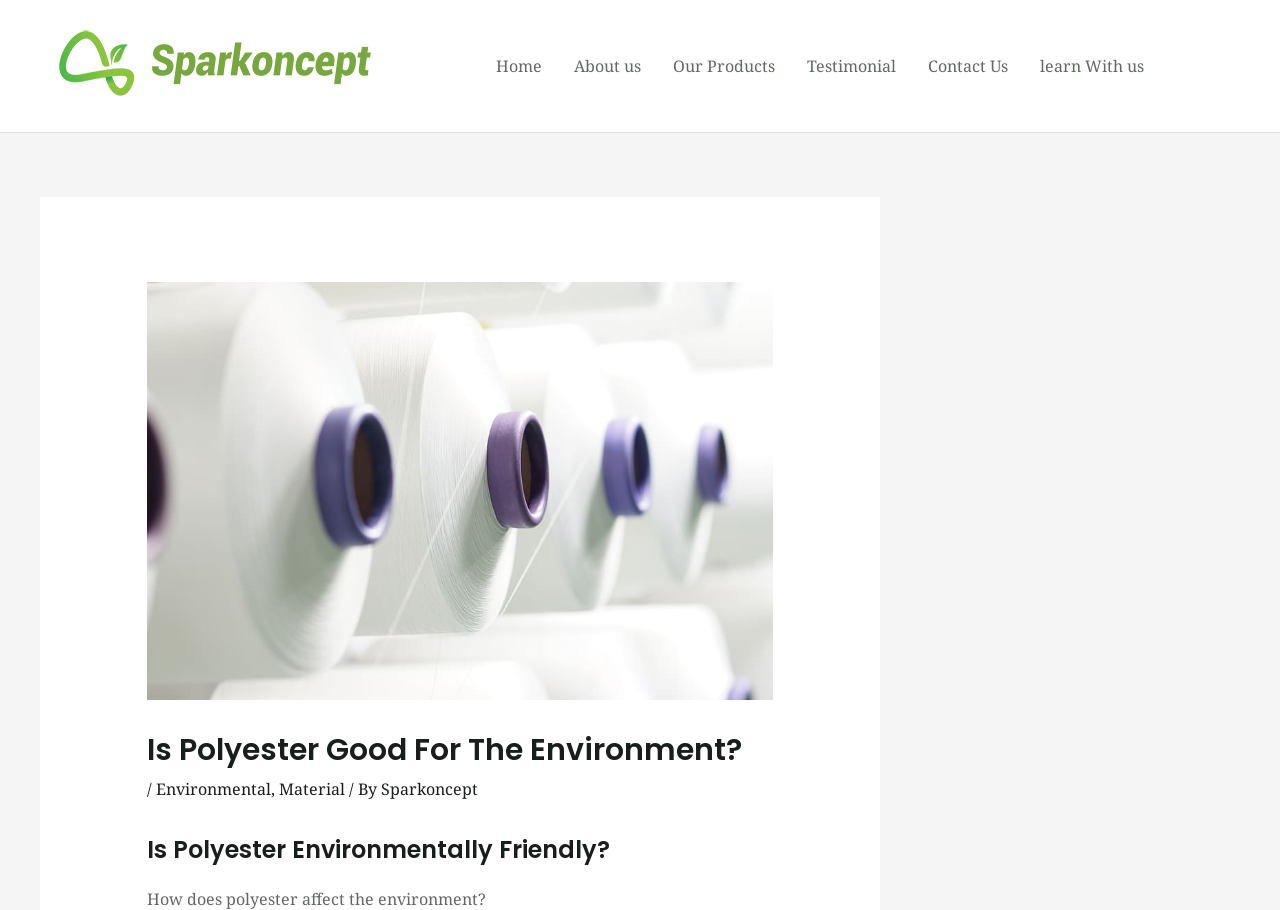Identify the title of the webpage and provide its text content.

Is Polyester Good For The Environment?